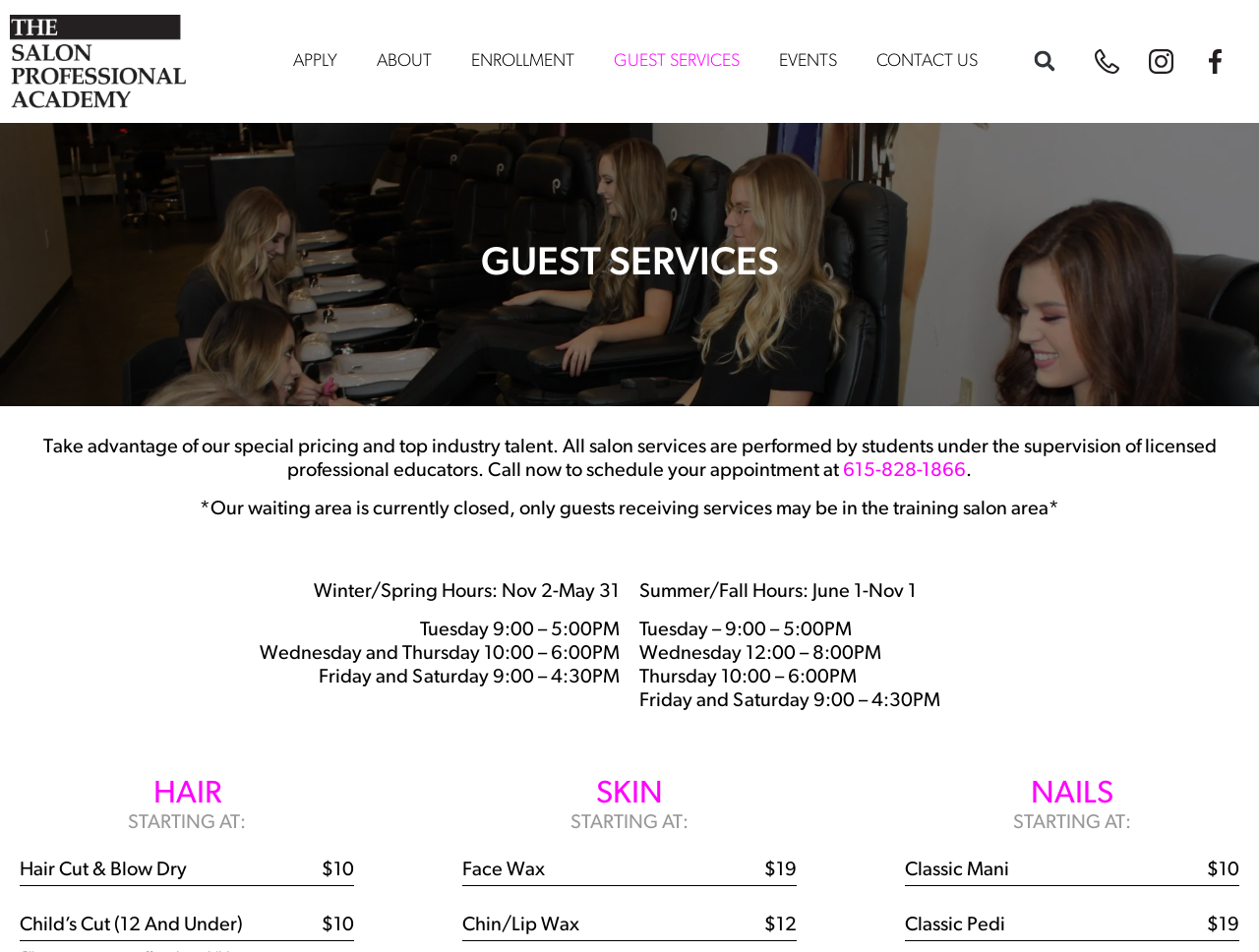Respond to the question below with a single word or phrase:
What services are performed by students?

Salon services